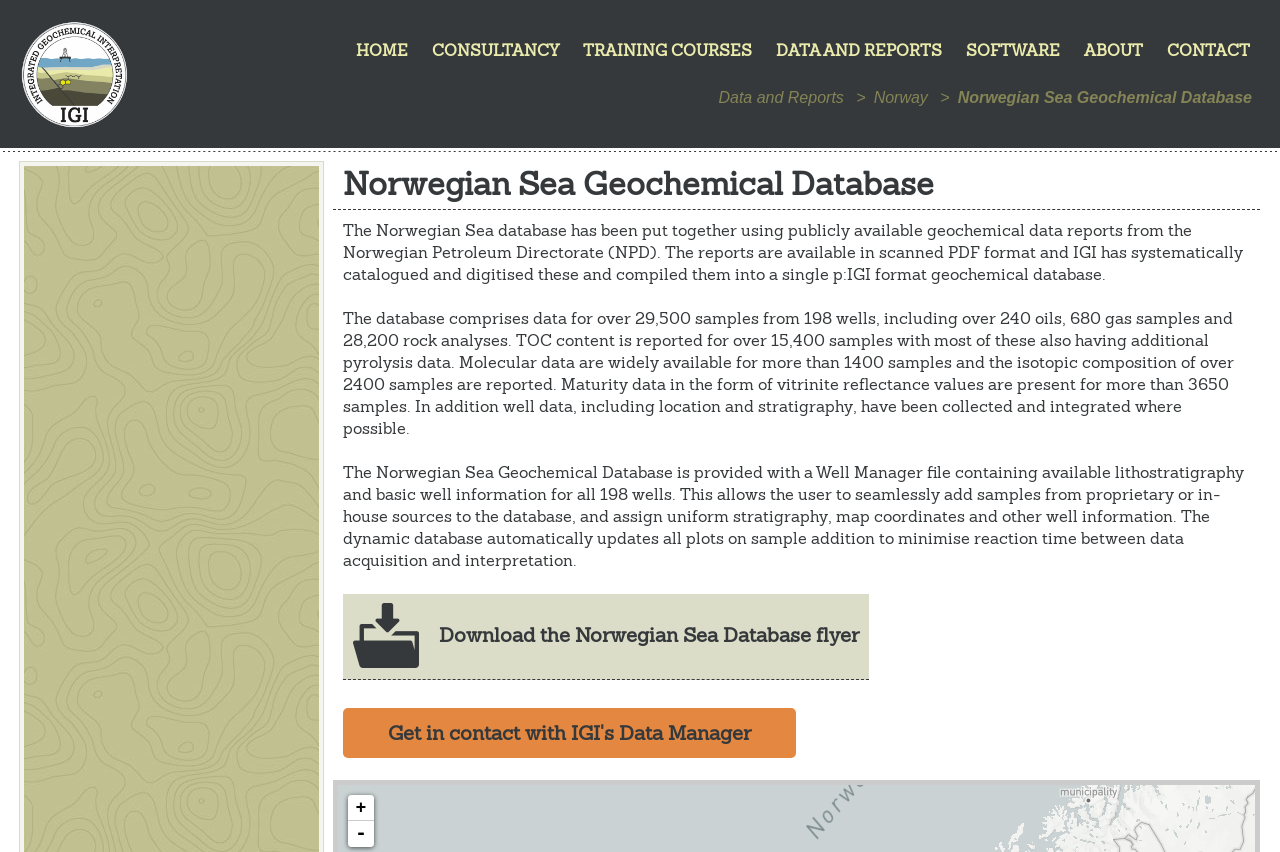What can be downloaded from the webpage?
Kindly give a detailed and elaborate answer to the question.

The webpage provides a link to download the Norwegian Sea Database flyer, which suggests that users can download this flyer from the webpage.